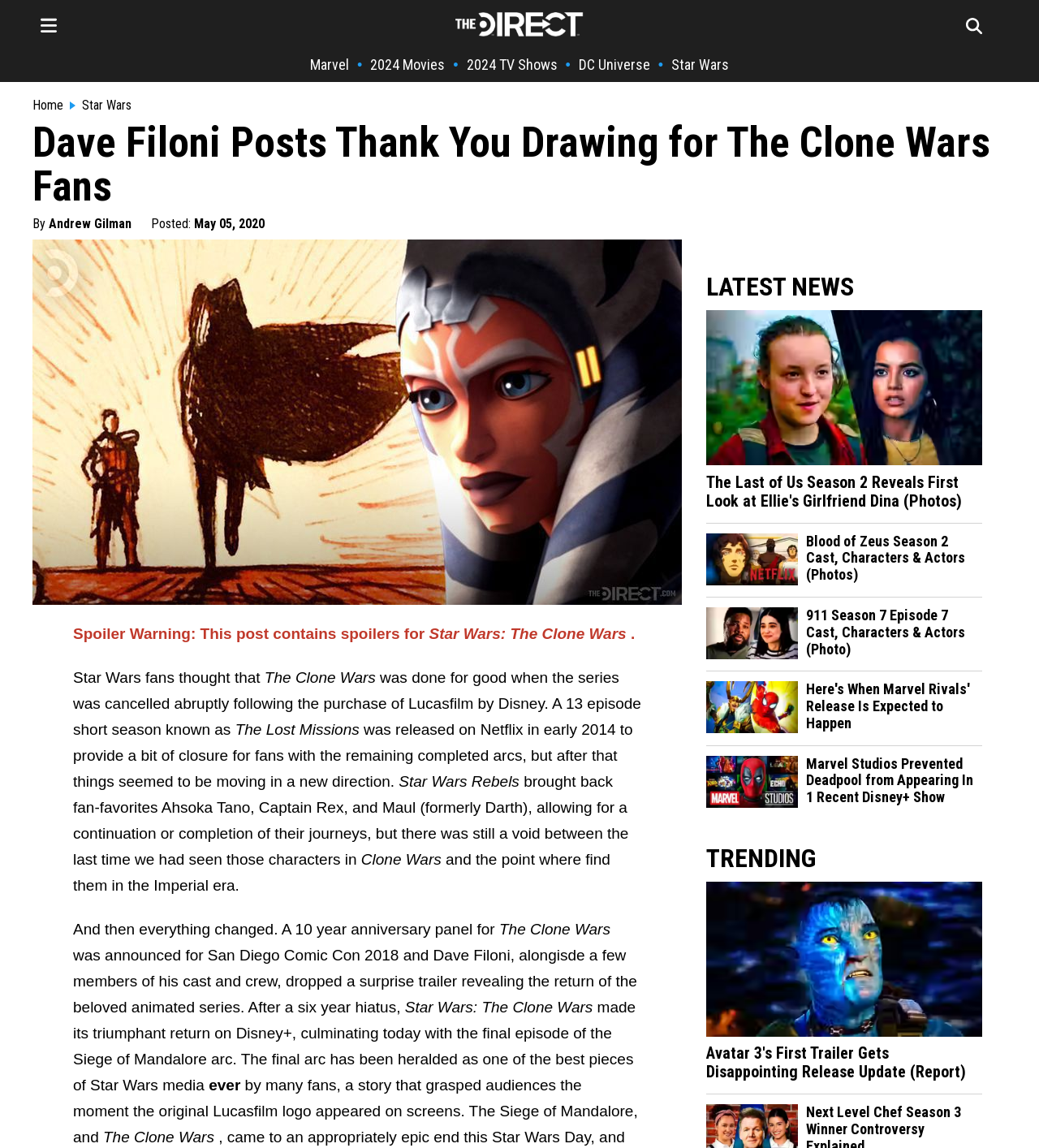Please mark the bounding box coordinates of the area that should be clicked to carry out the instruction: "Check out the post by Andrew Gilman".

[0.047, 0.188, 0.127, 0.202]